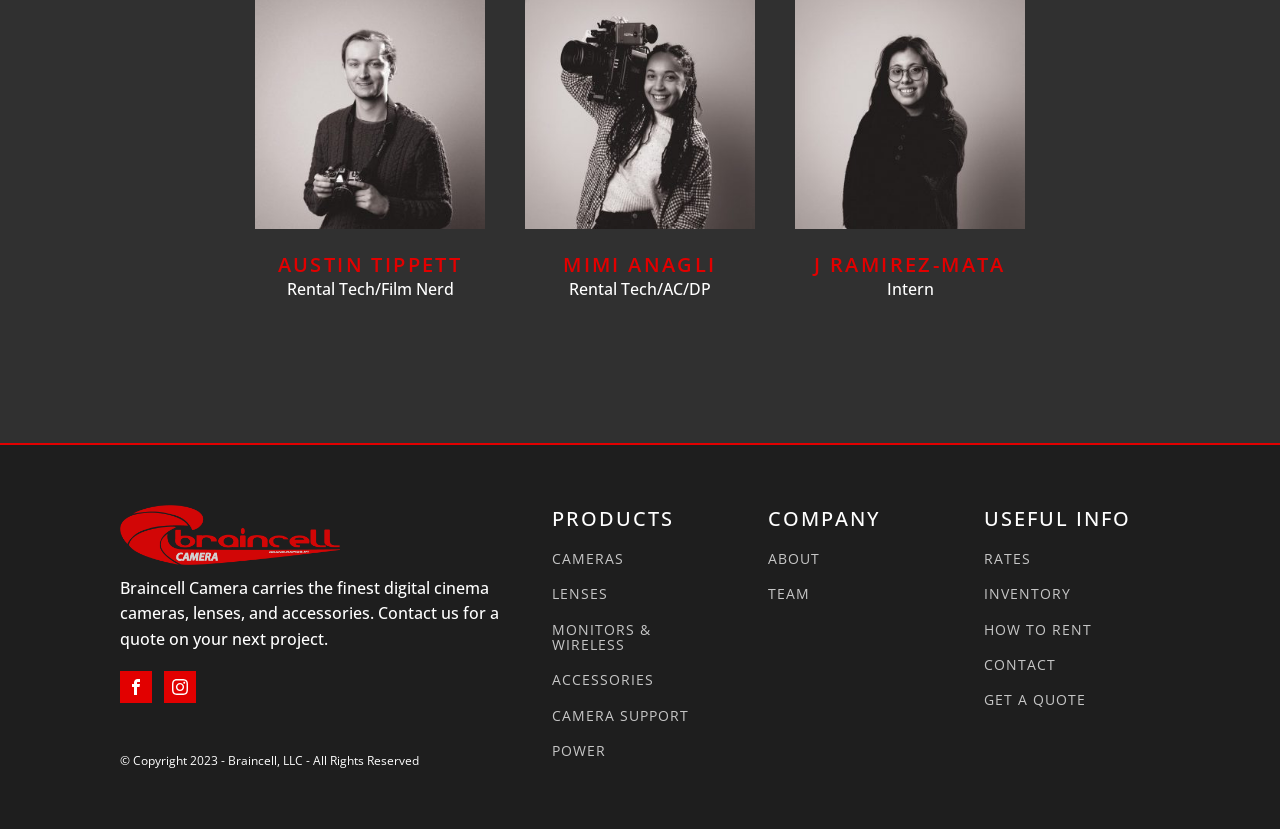Locate the bounding box coordinates of the element you need to click to accomplish the task described by this instruction: "Visit Facebook".

[0.094, 0.809, 0.119, 0.848]